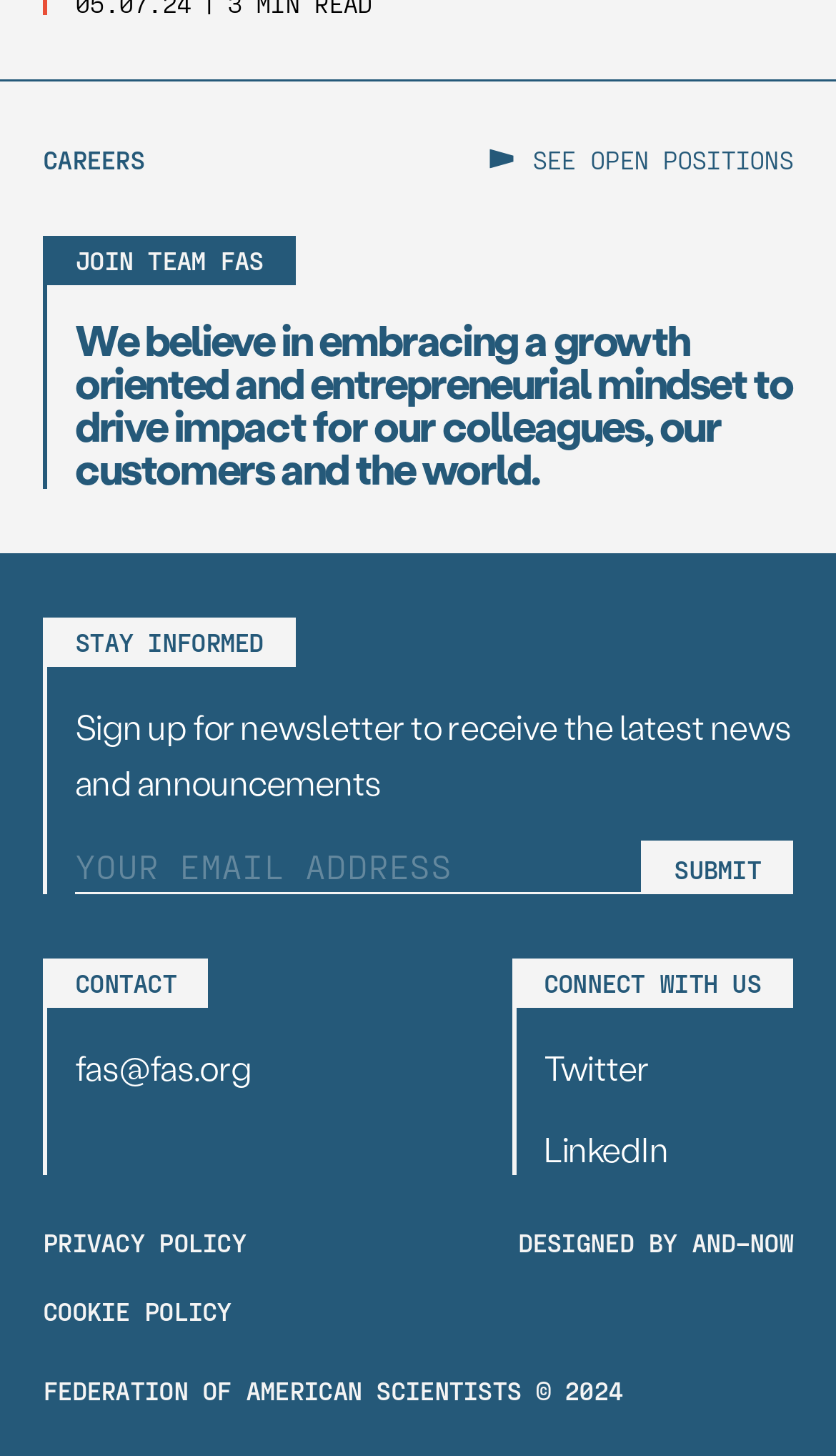Could you determine the bounding box coordinates of the clickable element to complete the instruction: "Click Submit"? Provide the coordinates as four float numbers between 0 and 1, i.e., [left, top, right, bottom].

[0.768, 0.578, 0.949, 0.614]